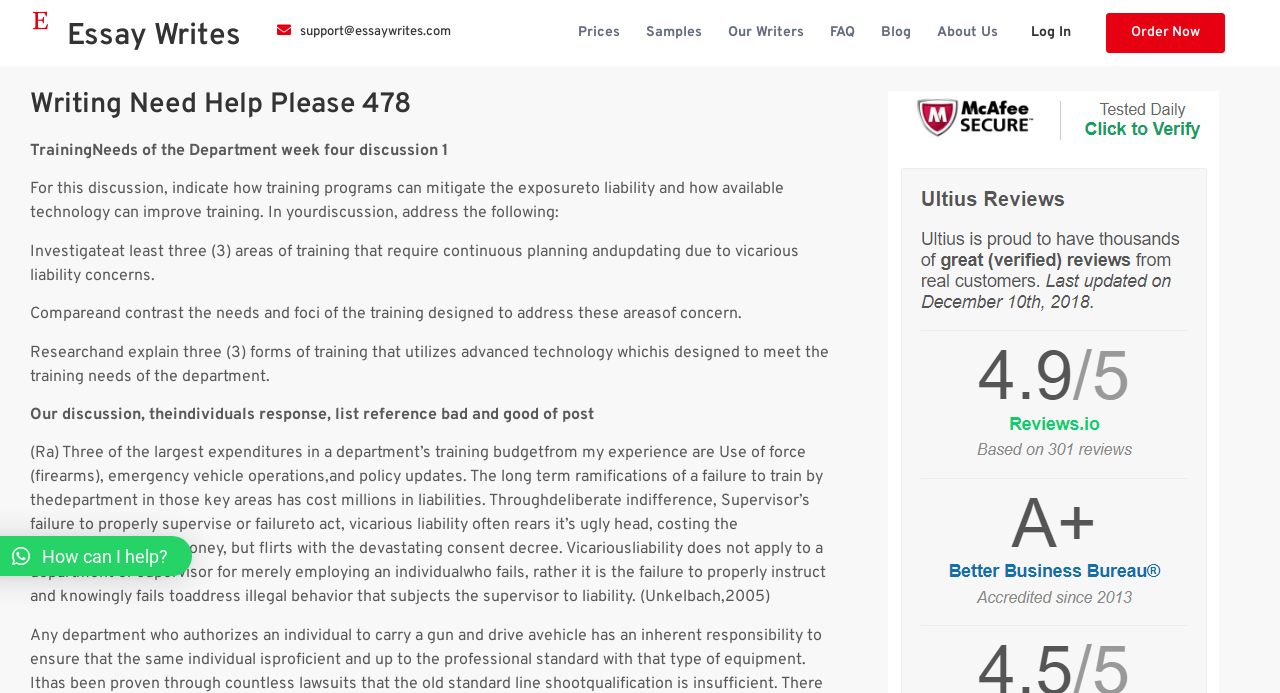Please locate the bounding box coordinates of the element's region that needs to be clicked to follow the instruction: "Click on the 'Log In' button". The bounding box coordinates should be provided as four float numbers between 0 and 1, i.e., [left, top, right, bottom].

[0.806, 0.038, 0.849, 0.058]